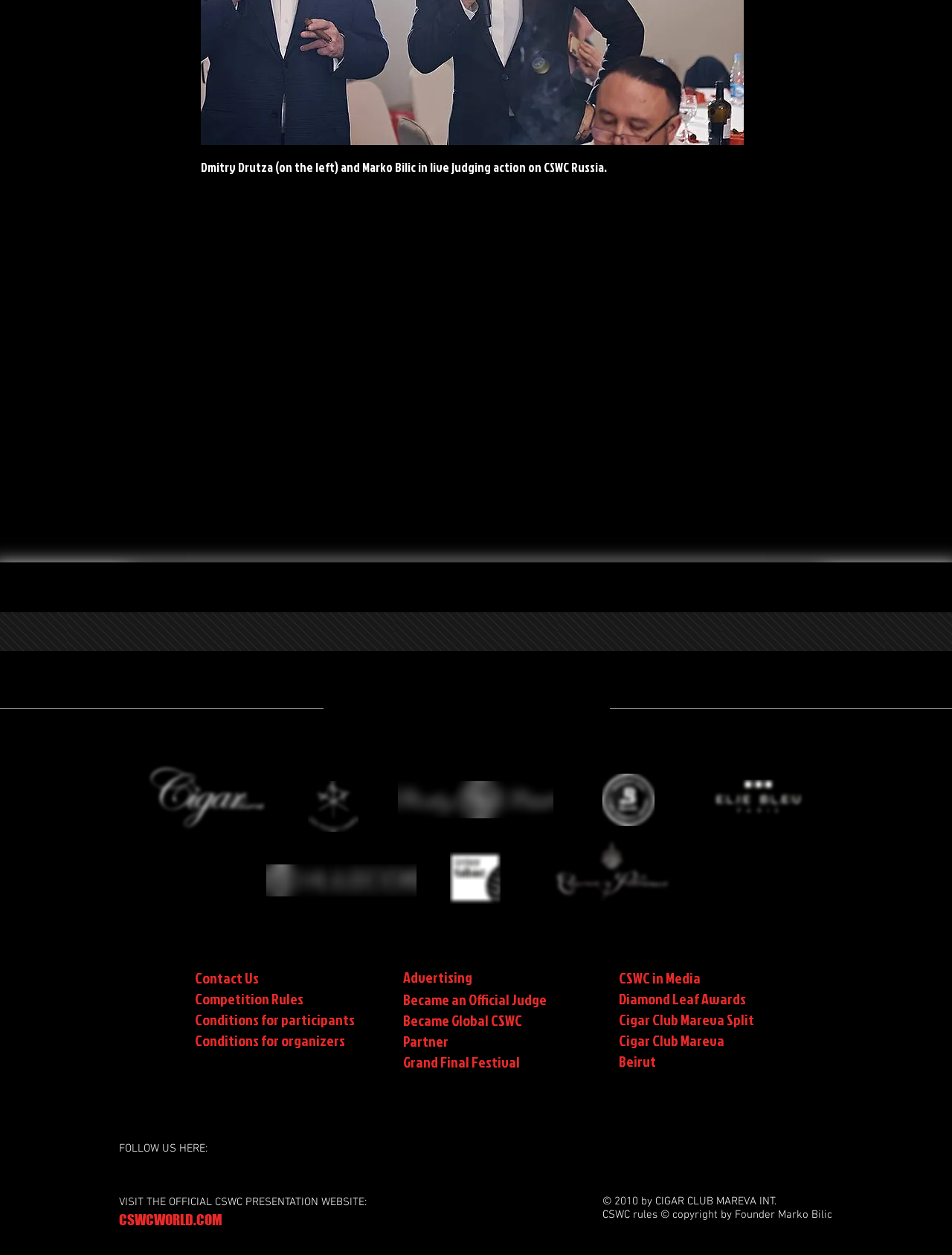Could you find the bounding box coordinates of the clickable area to complete this instruction: "Click on the 'Contact Us' link"?

[0.205, 0.771, 0.377, 0.787]